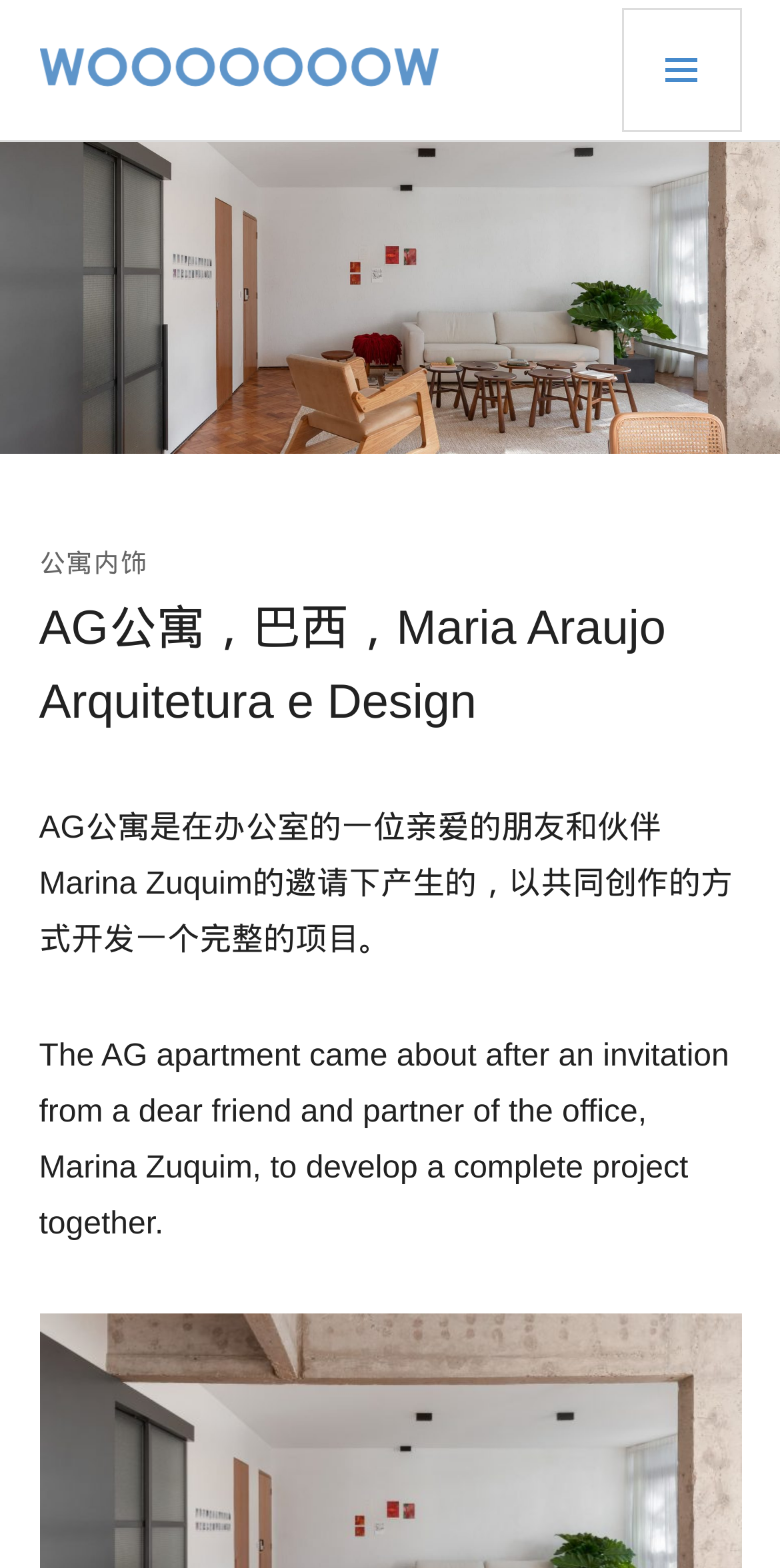How many images are on the webpage? Using the information from the screenshot, answer with a single word or phrase.

1